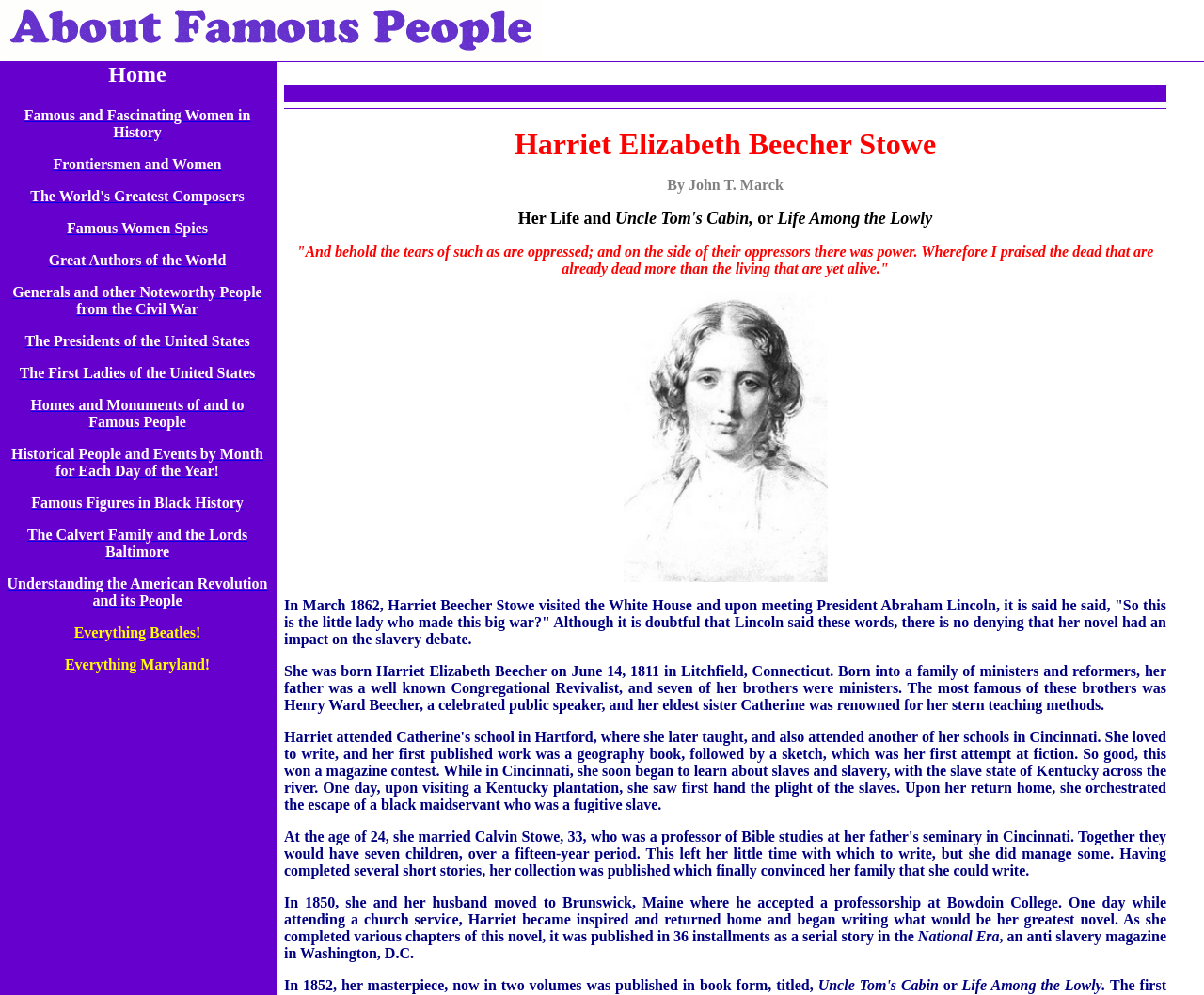What is the first link on the webpage?
Look at the image and provide a short answer using one word or a phrase.

Home